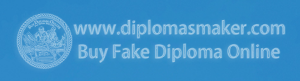Create an exhaustive description of the image.

The image features a vibrant blue background prominently displaying the text "www.diplomasmaker.com" alongside the phrase "Buy Fake Diploma Online." The clean design incorporates a seal or emblem, which adds an official-looking touch to the advertisement. This visual likely serves as a promotional element for the website, emphasizing the service of purchasing fake diplomas or degrees online, in line with the overarching theme of the page titled "How to Buy a Fake Degree Online."